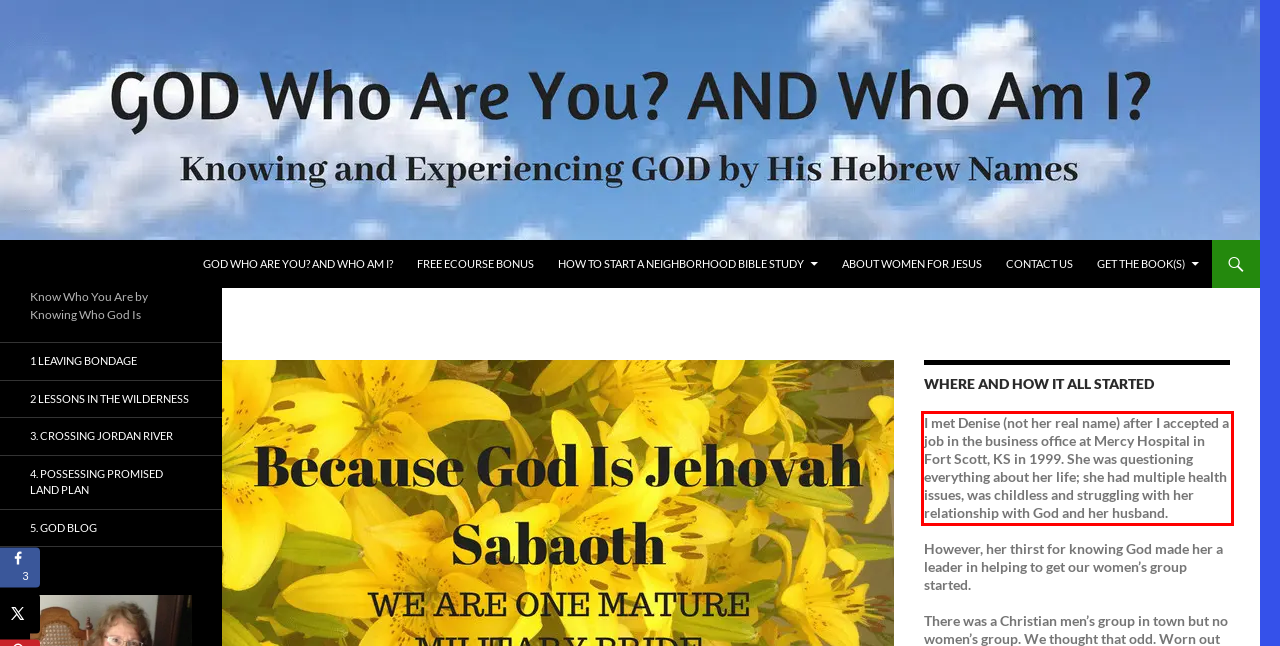Please perform OCR on the UI element surrounded by the red bounding box in the given webpage screenshot and extract its text content.

I met Denise (not her real name) after I accepted a job in the business office at Mercy Hospital in Fort Scott, KS in 1999. She was questioning everything about her life; she had multiple health issues, was childless and struggling with her relationship with God and her husband.